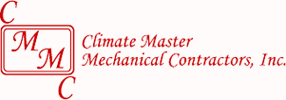What is enclosed within the rectangular design?
Refer to the screenshot and deliver a thorough answer to the question presented.

The initials 'CMM' are artistically enclosed within a rectangular design, accompanied by the full company name below, as described in the caption.